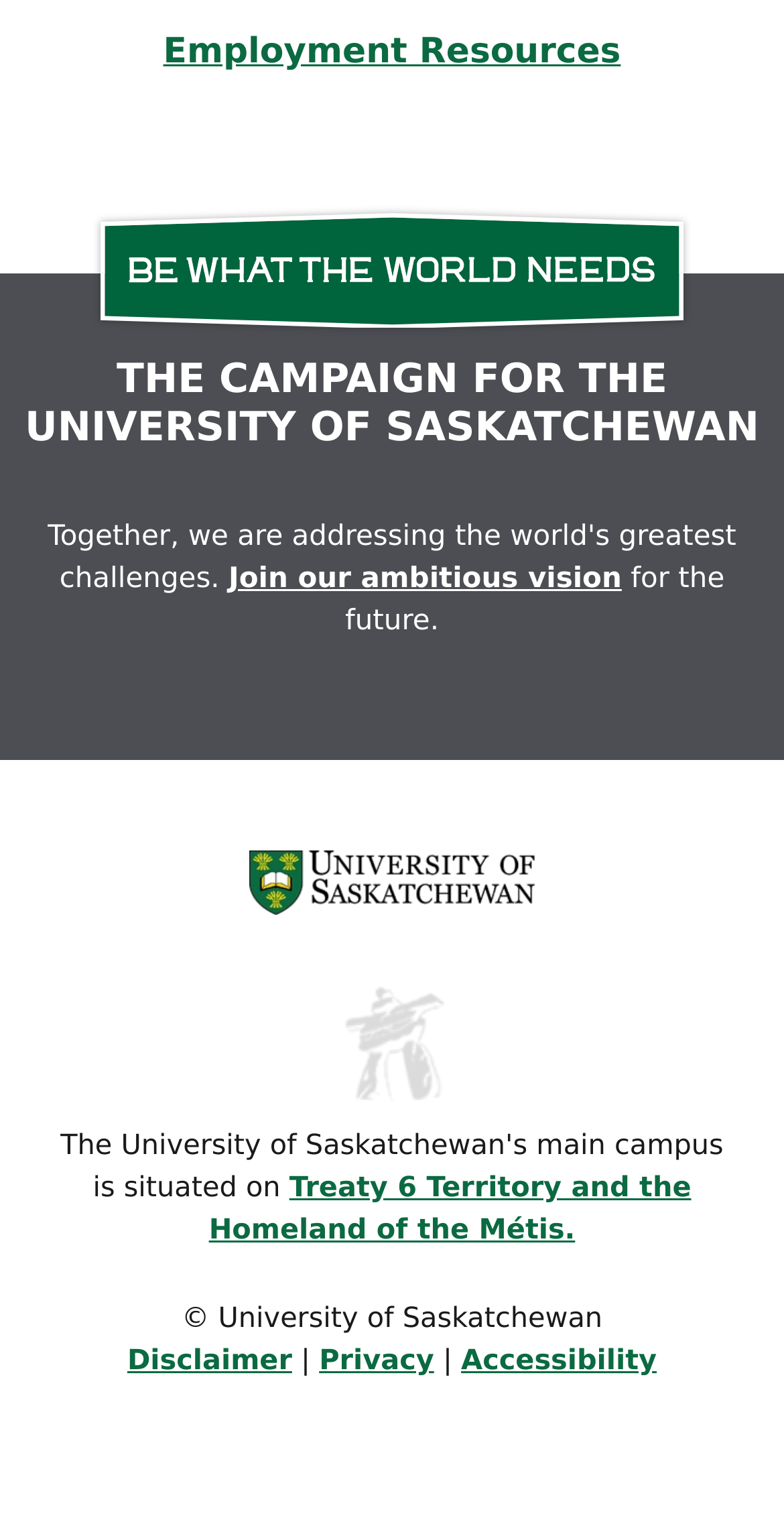Based on the element description alt="University of Saskatchewan", identify the bounding box of the UI element in the given webpage screenshot. The coordinates should be in the format (top-left x, top-left y, bottom-right x, bottom-right y) and must be between 0 and 1.

[0.318, 0.564, 0.682, 0.591]